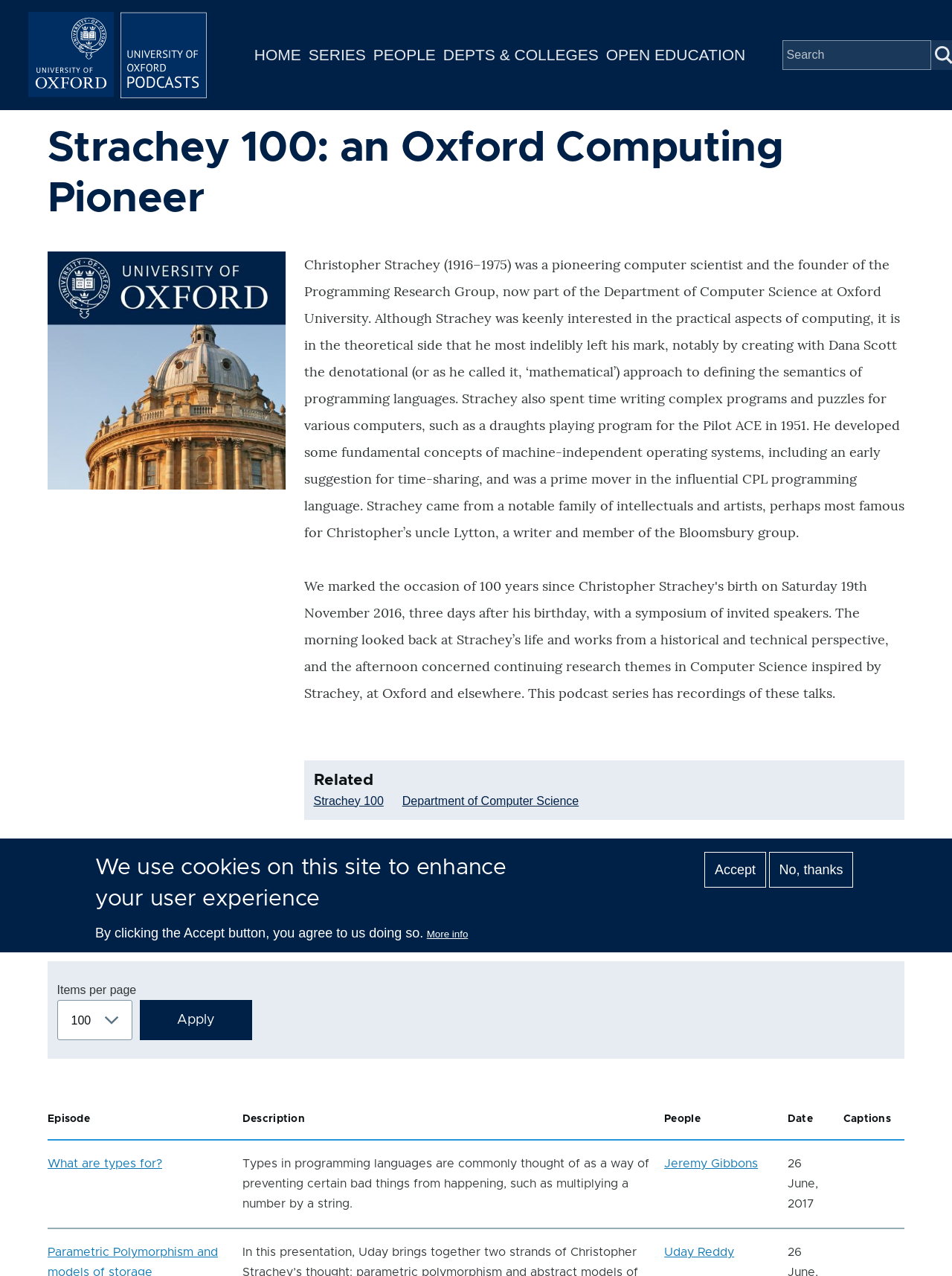Please find the bounding box coordinates of the element that must be clicked to perform the given instruction: "Subscribe to the Apple Podcast Video". The coordinates should be four float numbers from 0 to 1, i.e., [left, top, right, bottom].

[0.179, 0.643, 0.335, 0.706]